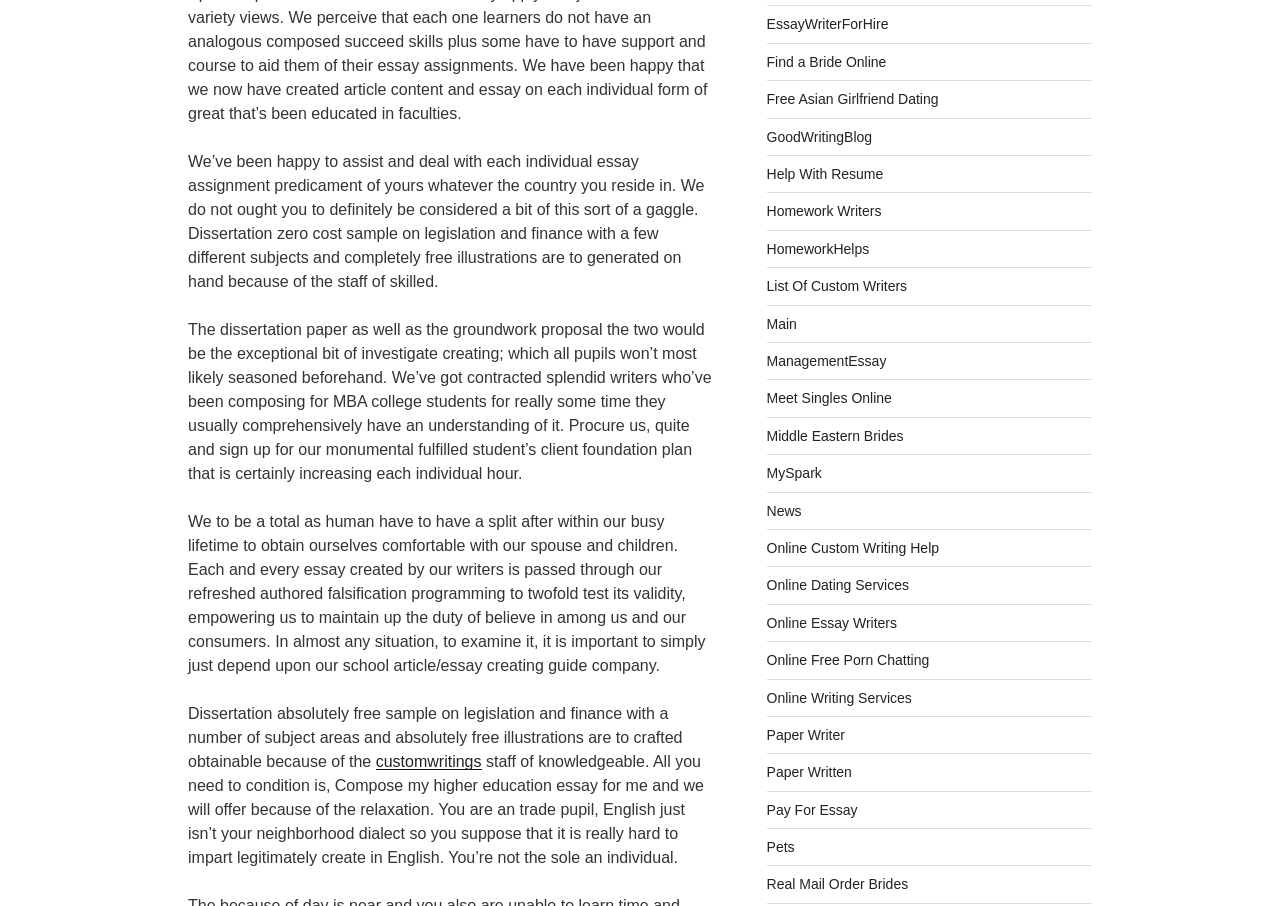Respond to the question below with a concise word or phrase:
Is the webpage providing a service for students?

Yes